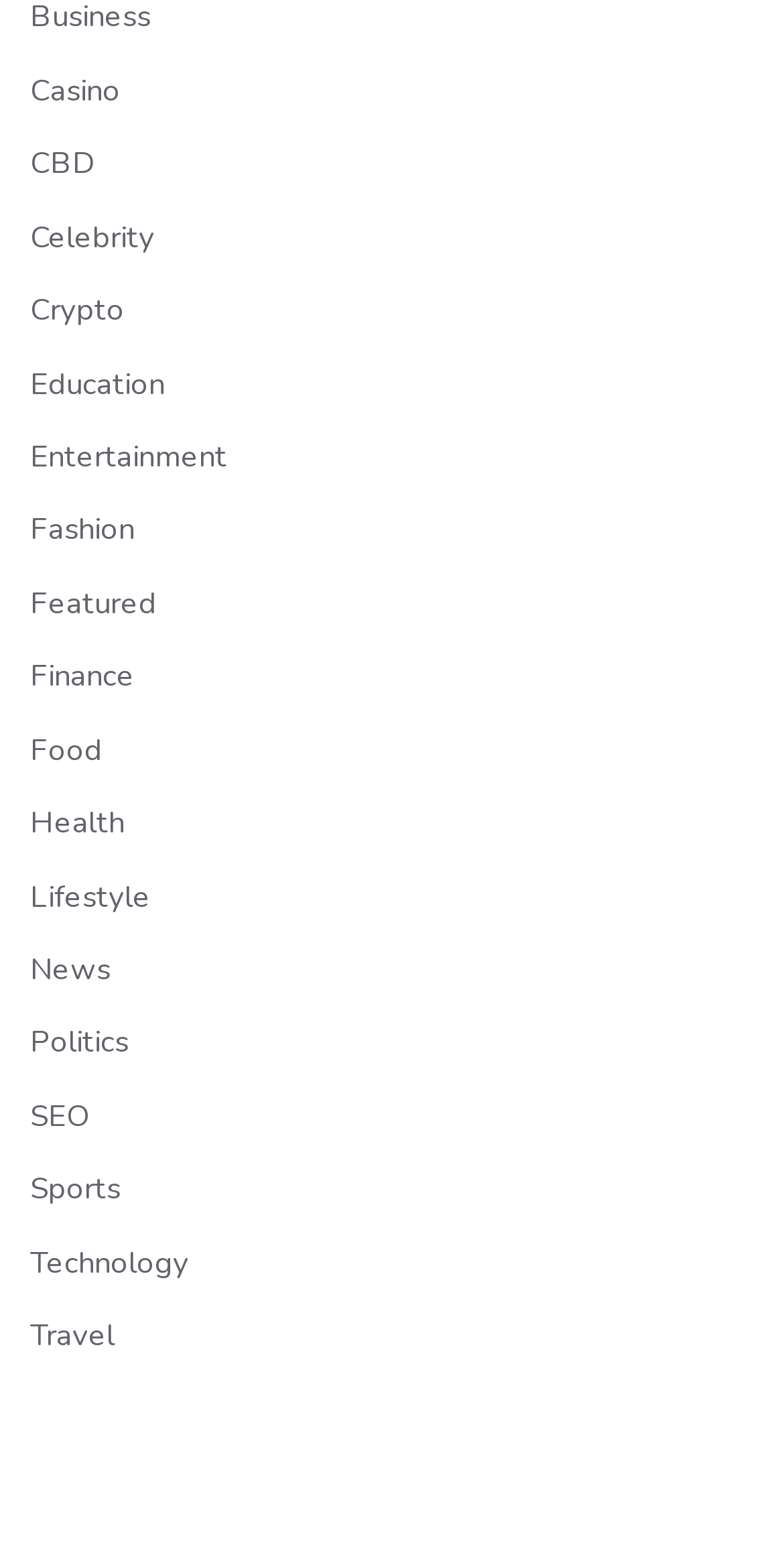Answer the question below in one word or phrase:
Are the categories listed in alphabetical order?

Yes